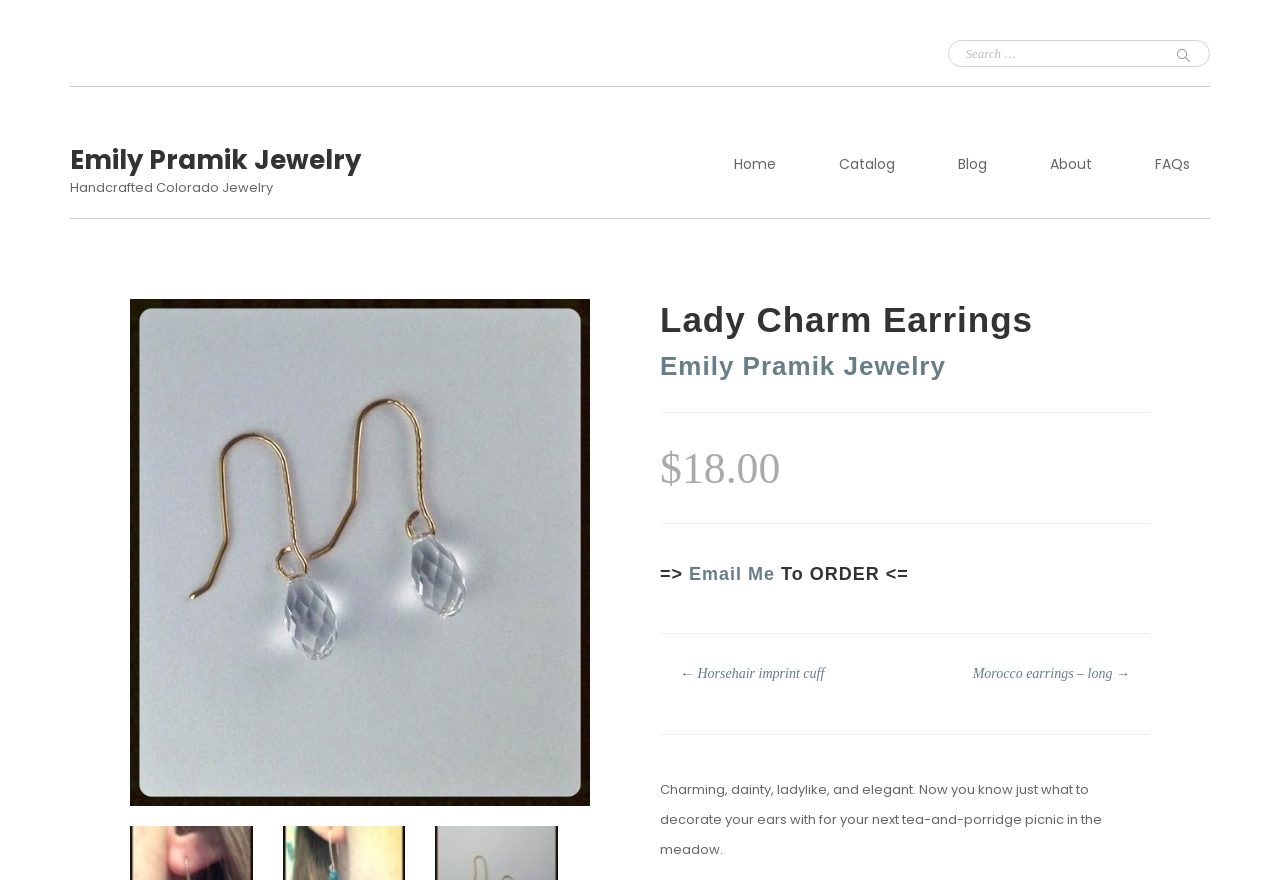Please identify the bounding box coordinates for the region that you need to click to follow this instruction: "Search for products".

None